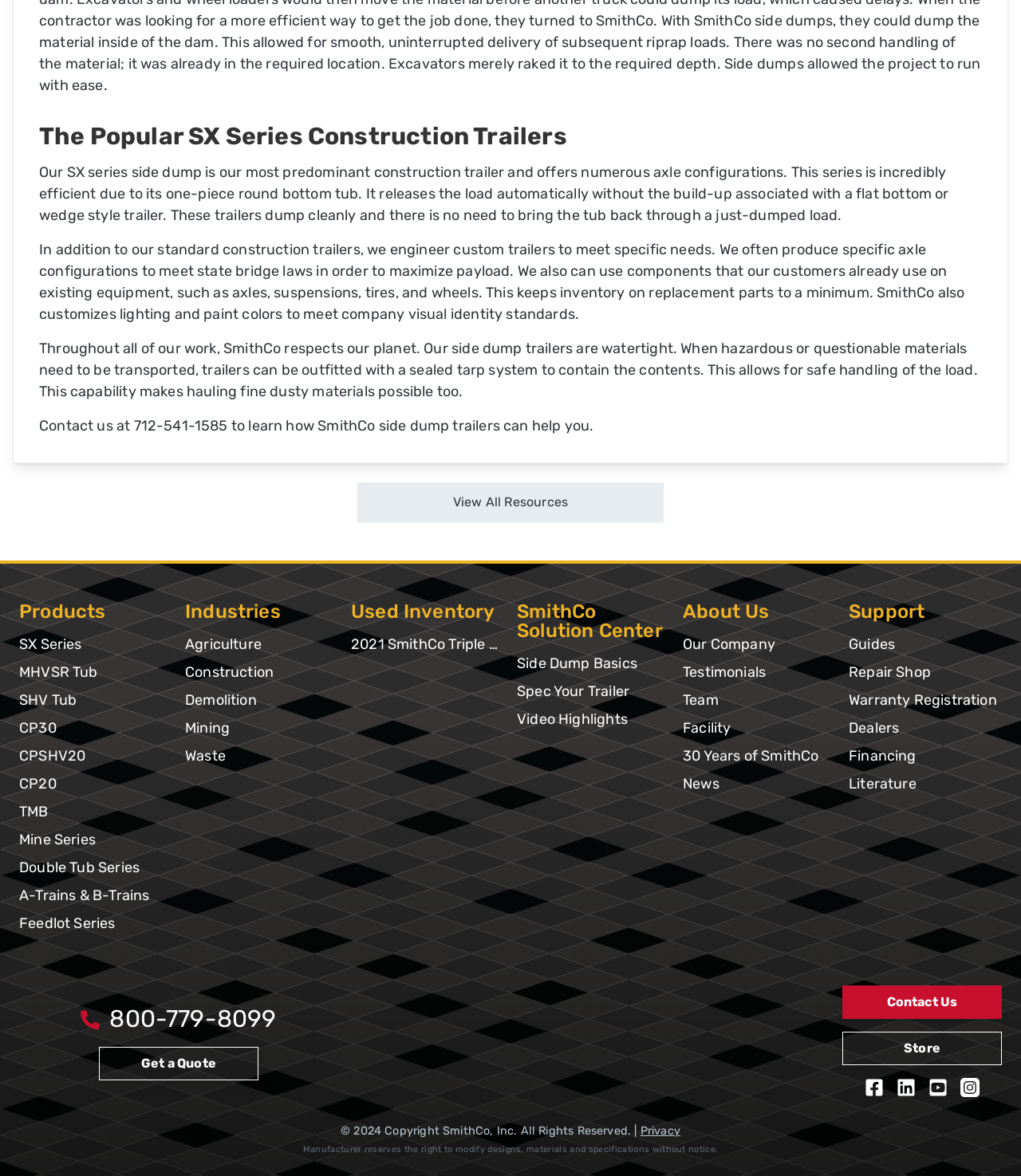Find the bounding box coordinates of the element you need to click on to perform this action: 'Contact us'. The coordinates should be represented by four float values between 0 and 1, in the format [left, top, right, bottom].

[0.038, 0.355, 0.582, 0.369]